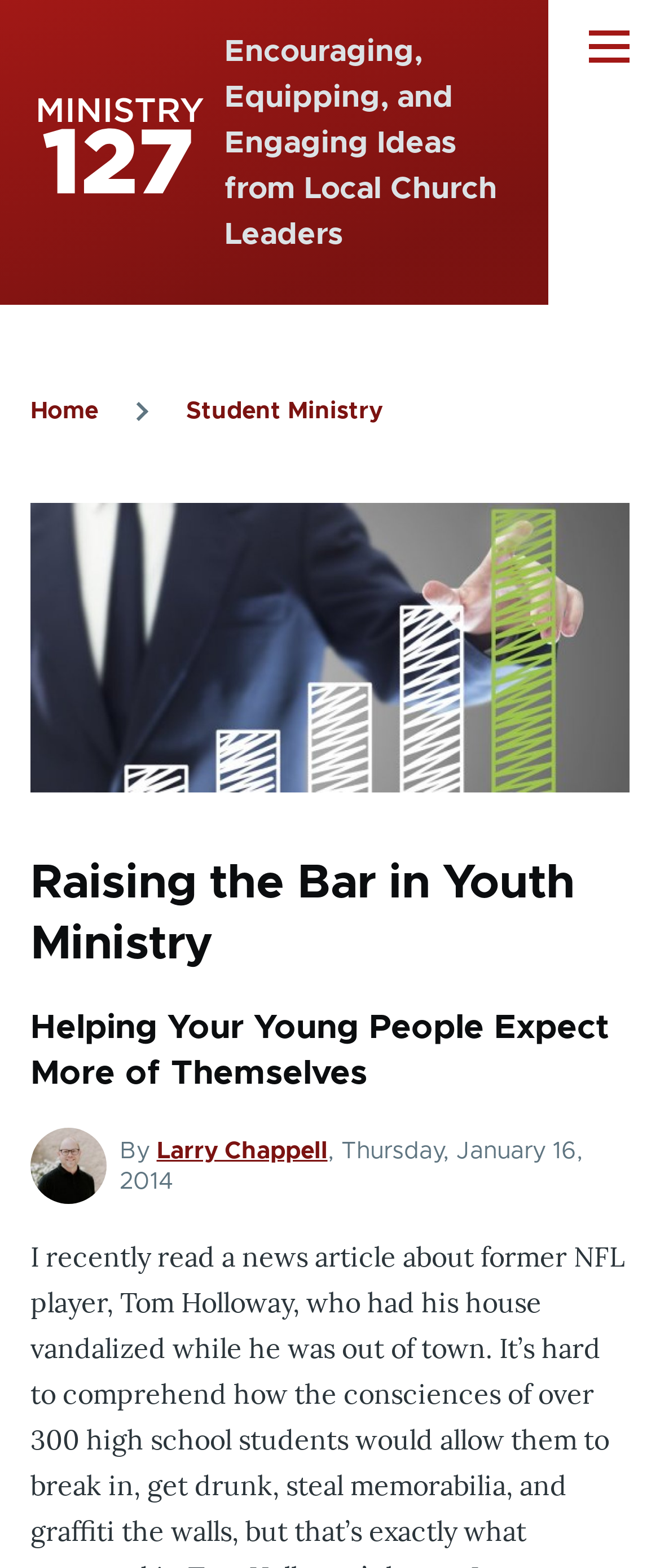Who is the author of the article?
Please provide a comprehensive answer based on the visual information in the image.

The author of the article can be found in the link element 'Larry Chappell', which is a sub-element of the StaticText element 'By'. This link element is likely to be the author of the article.